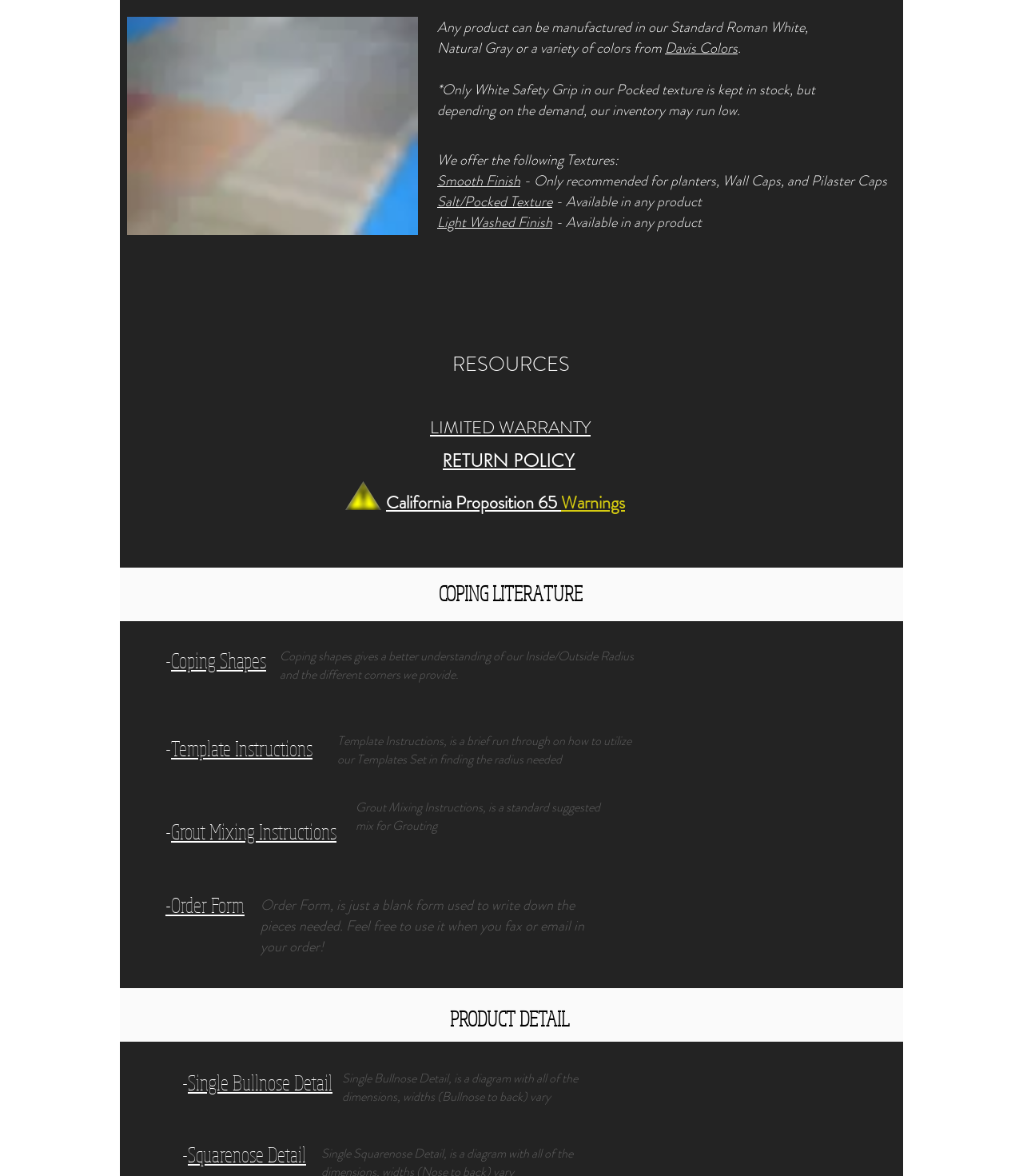Could you provide the bounding box coordinates for the portion of the screen to click to complete this instruction: "Learn about Coping Shapes"?

[0.167, 0.55, 0.26, 0.572]